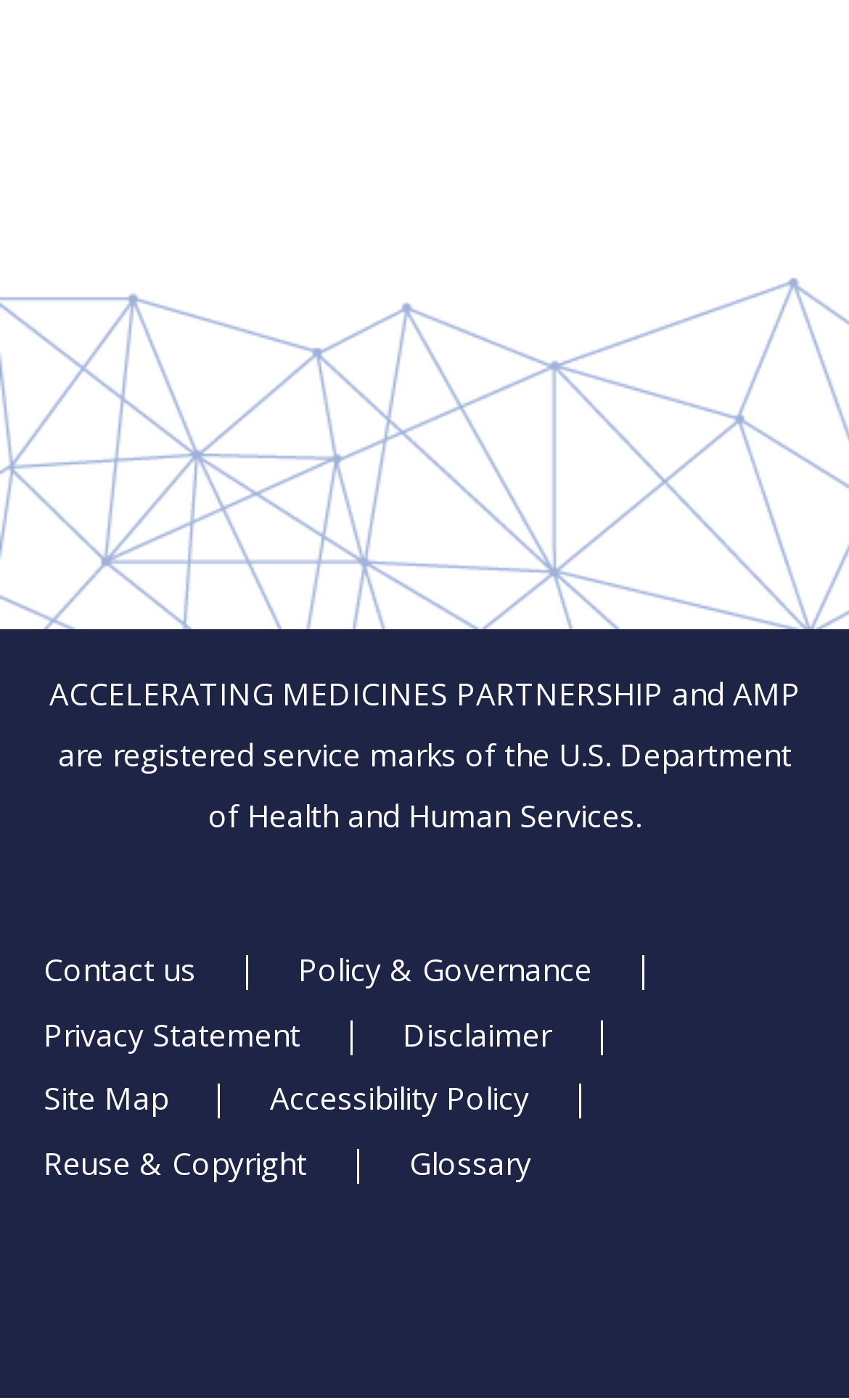What is the purpose of the Accelerating Medicines Partnership?
Please answer using one word or phrase, based on the screenshot.

Not specified